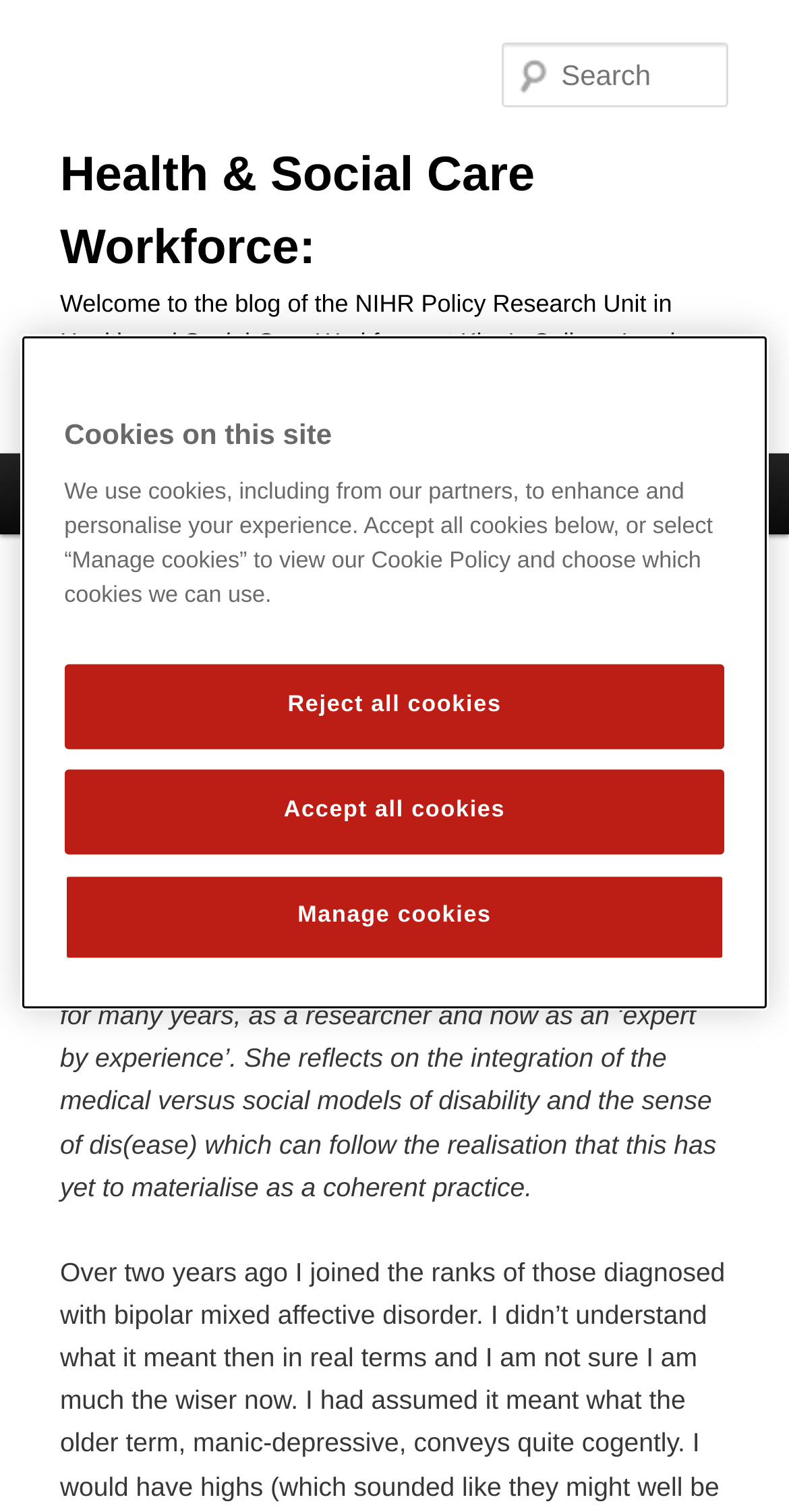Please find the bounding box coordinates (top-left x, top-left y, bottom-right x, bottom-right y) in the screenshot for the UI element described as follows: Stephen Martineau

[0.471, 0.551, 0.746, 0.57]